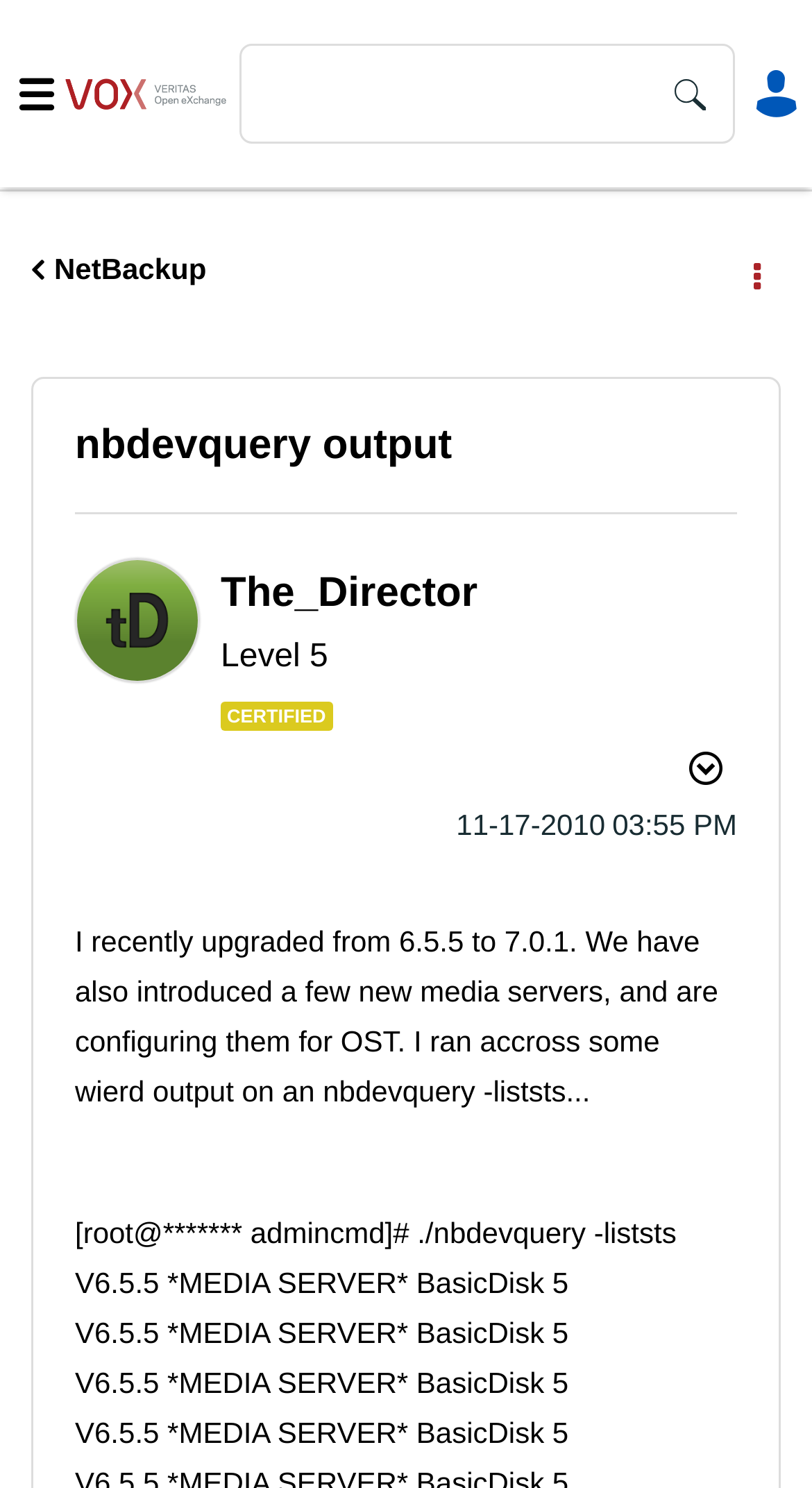Give a detailed account of the webpage's layout and content.

The webpage appears to be a forum or discussion board post. At the top, there is a heading "VOX" and a link with the same text, positioned near the top-left corner of the page. Below this, there is a navigation menu with breadcrumbs, containing a link to "NetBackup". 

To the right of the navigation menu, there is a button labeled "Options". Above the navigation menu, there is a button with a navigation slide-out menu icon and a search button at the top-right corner of the page, accompanied by a search textbox.

The main content of the page is a post from a user named "The_Director", who has a level 5 certification and a profile that can be viewed. The post is dated November 17, 2010, at 3:55 PM. The post's content describes an experience with upgrading from version 6.5.5 to 7.0.1 and configuring new media servers for OST, with some unusual output from an nbdevquery command. The post includes several lines of command output, with details about media servers and their configurations.

There are several alert messages scattered throughout the page, but they do not contain any text. There is also an image associated with the user "The_Director", positioned near the top of the post.